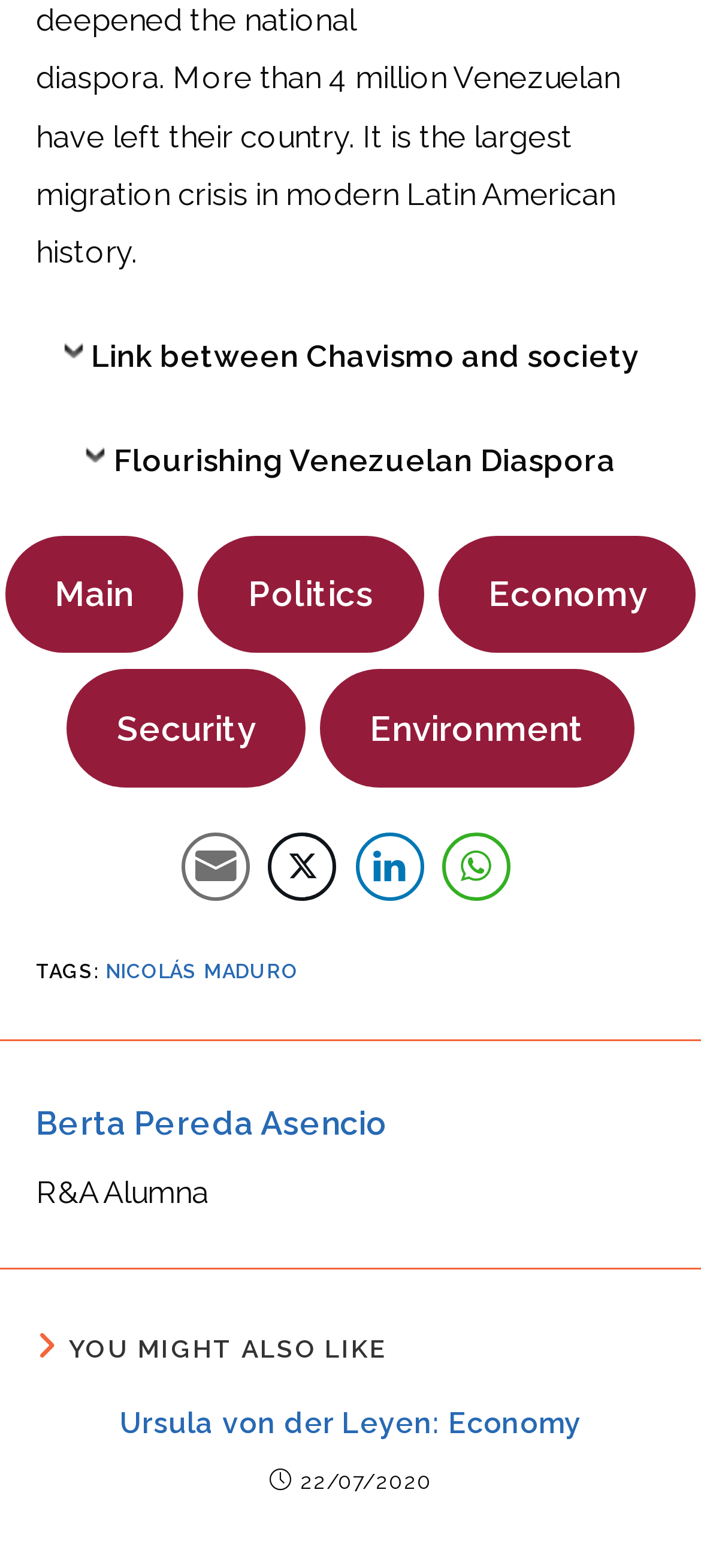What are the main categories on the top menu?
Deliver a detailed and extensive answer to the question.

By examining the links on the top menu, I can see that there are five main categories: 'Main', 'Politics', 'Economy', 'Security', and 'Environment'. These categories are likely to be the main topics or sections of the website.